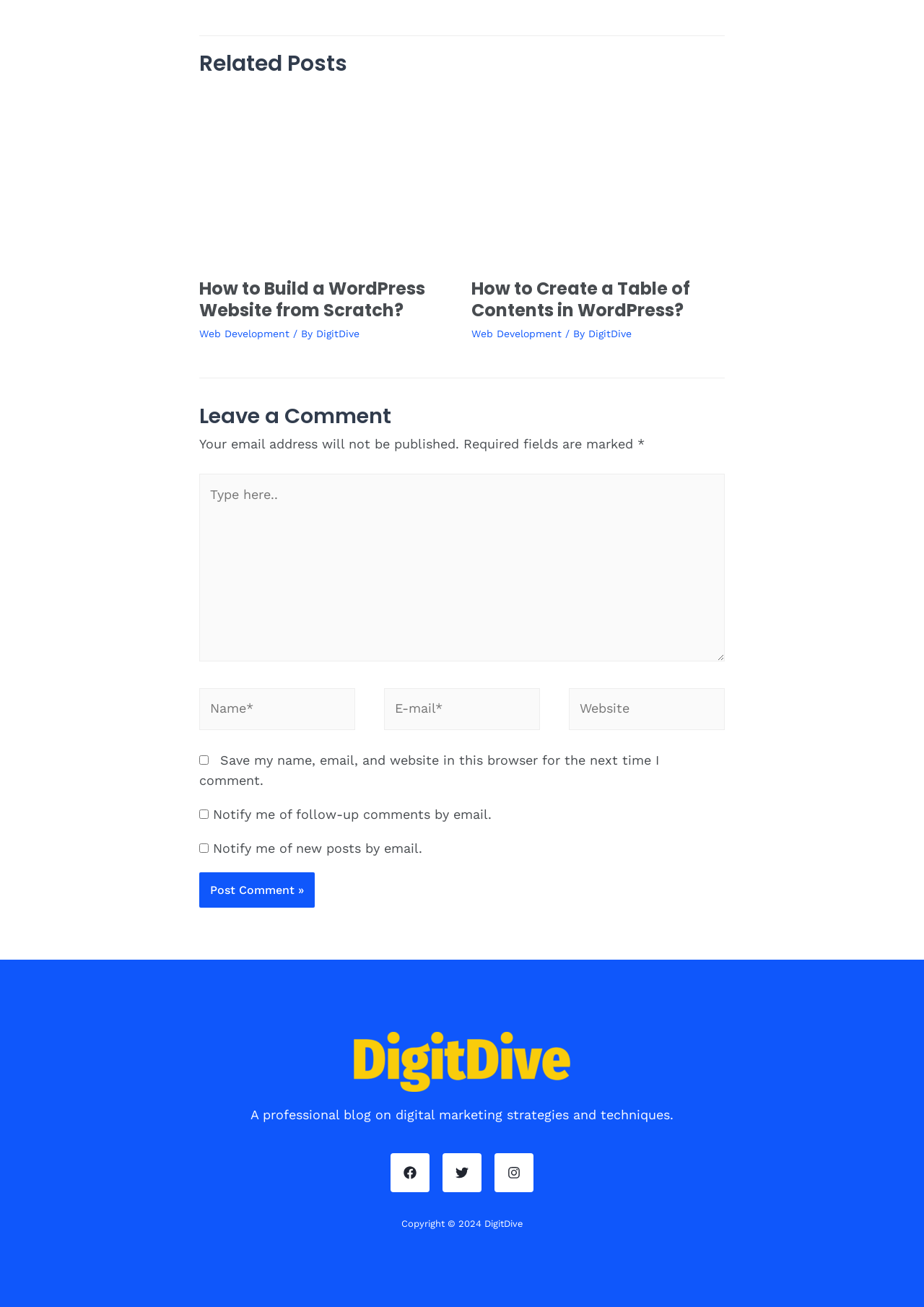Please identify the bounding box coordinates of where to click in order to follow the instruction: "Type in the comment box".

[0.216, 0.363, 0.784, 0.506]